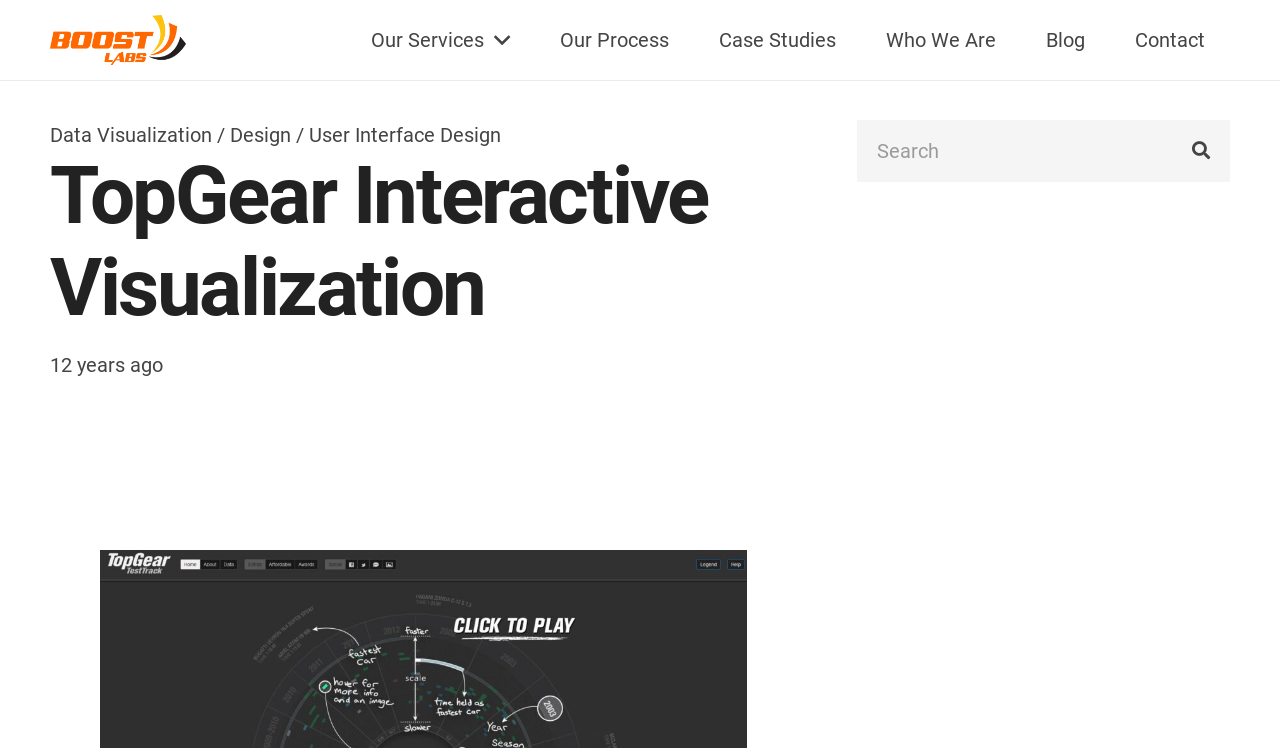Determine the bounding box coordinates of the region that needs to be clicked to achieve the task: "Click on Contact".

[0.867, 0.0, 0.961, 0.107]